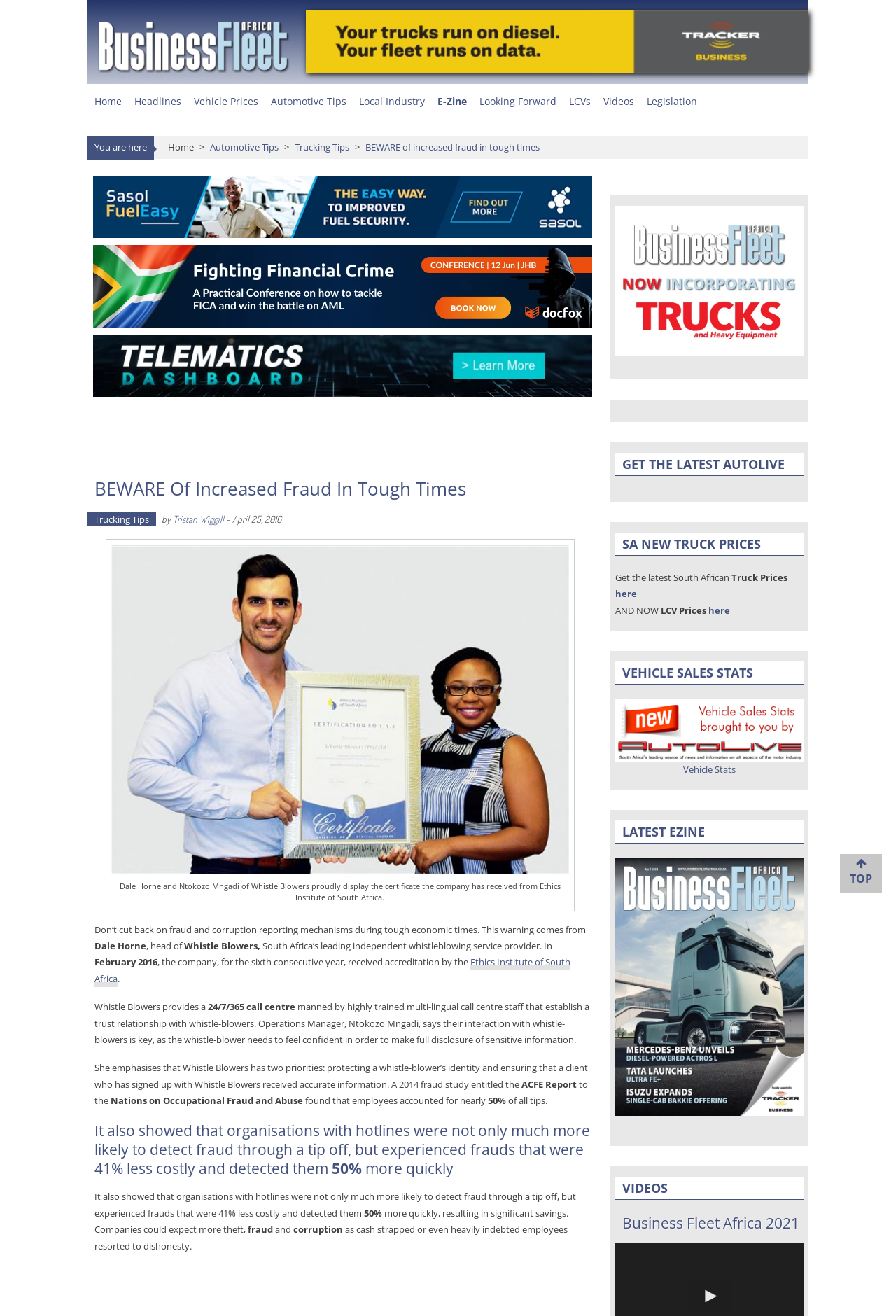Could you provide the bounding box coordinates for the portion of the screen to click to complete this instruction: "Read the article about fraud in tough times"?

[0.098, 0.363, 0.661, 0.38]